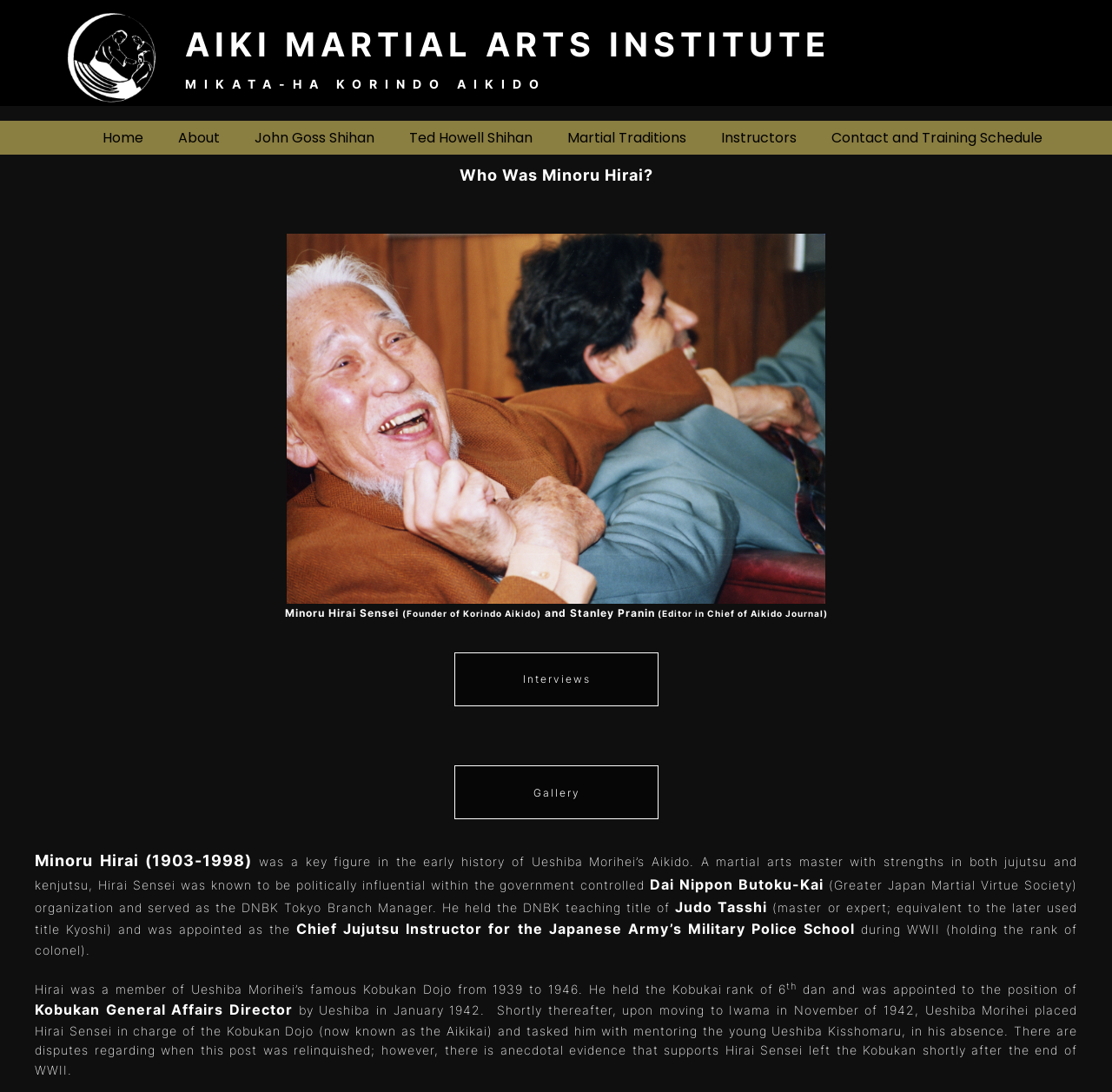Locate the bounding box coordinates of the clickable region to complete the following instruction: "Click the 'Home' link."

[0.092, 0.116, 0.129, 0.136]